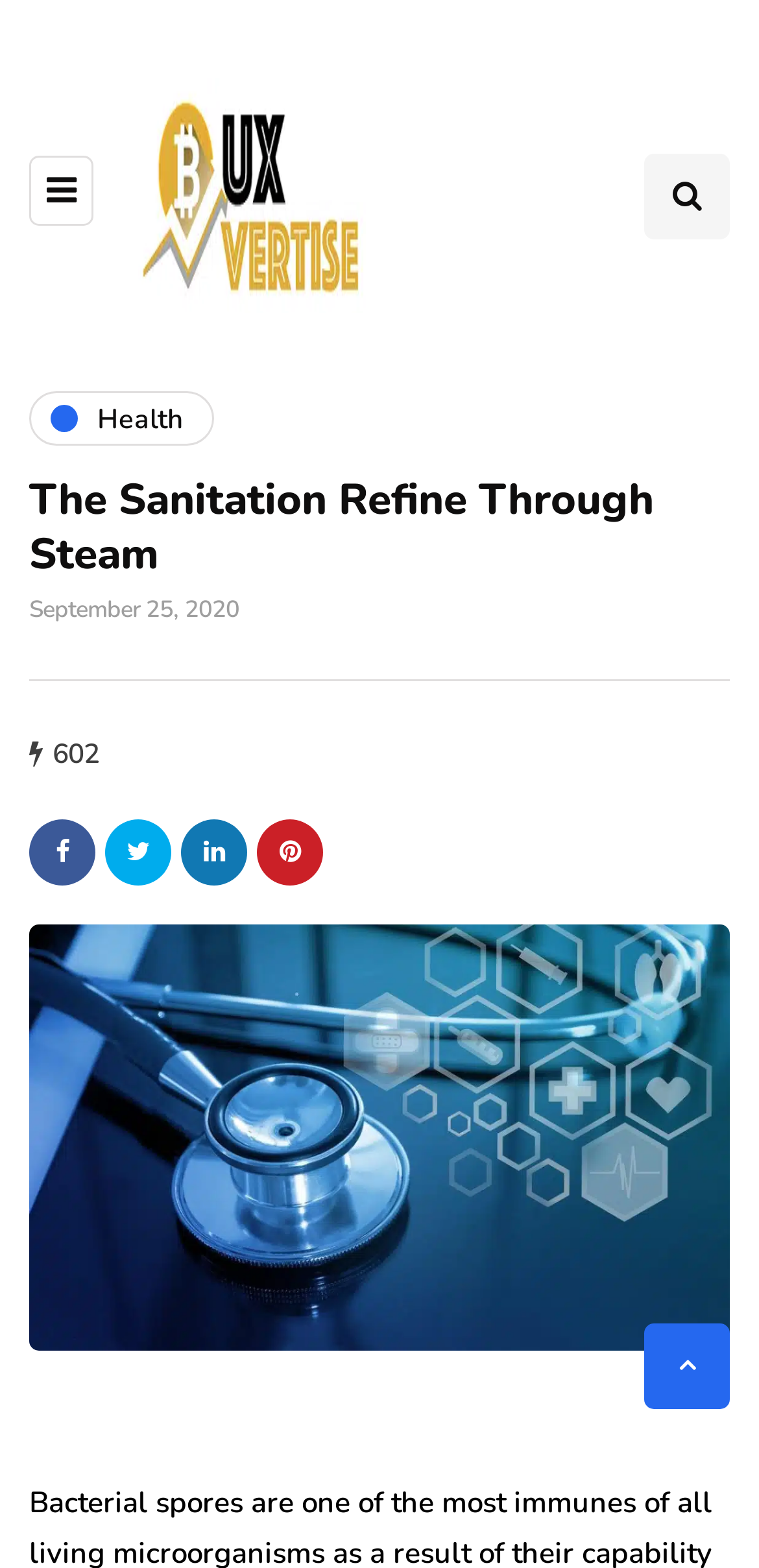Extract the bounding box coordinates for the UI element described by the text: "parent_node: Health aria-label="Scroll to top"". The coordinates should be in the form of [left, top, right, bottom] with values between 0 and 1.

[0.849, 0.844, 0.962, 0.899]